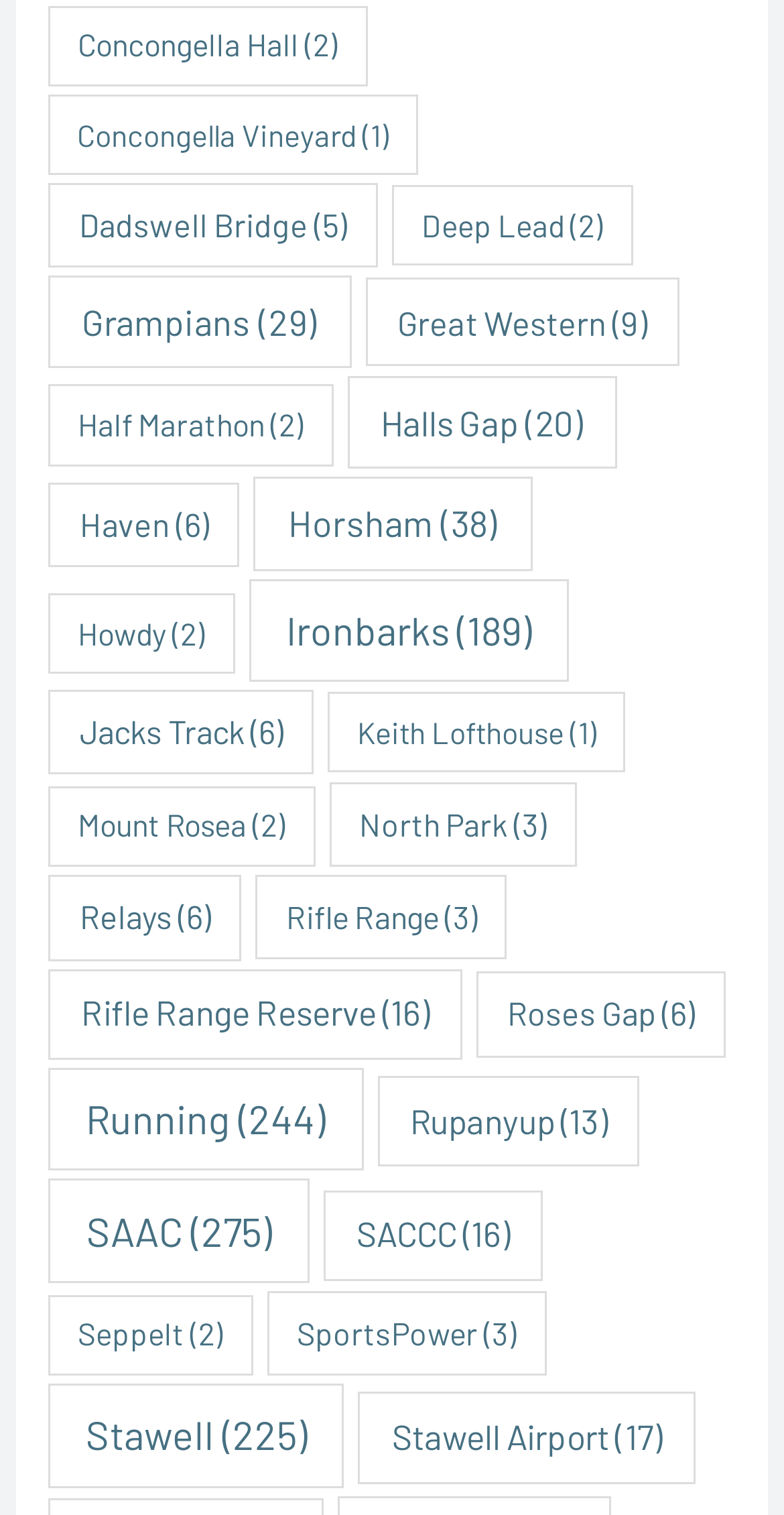What is the name of the first link?
Please provide a comprehensive answer based on the visual information in the image.

The first link on the webpage is 'Concongella Hall (2 items)' which indicates that it is a link to a page about Concongella Hall with 2 items.